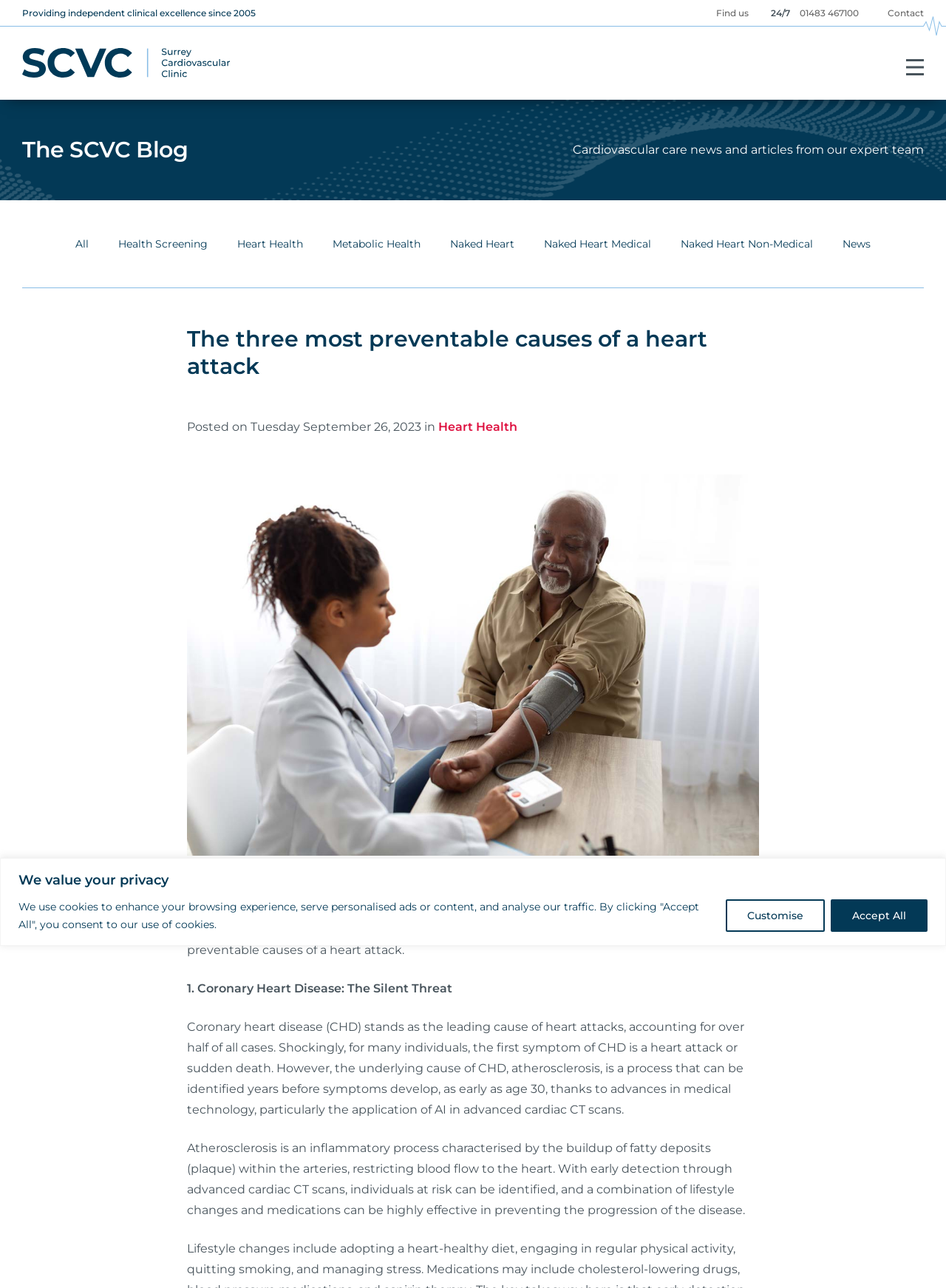Determine the bounding box coordinates of the section I need to click to execute the following instruction: "Click the 'SCVC. Surrey Cardiovascular Clinic.' link". Provide the coordinates as four float numbers between 0 and 1, i.e., [left, top, right, bottom].

[0.023, 0.037, 1.0, 0.077]